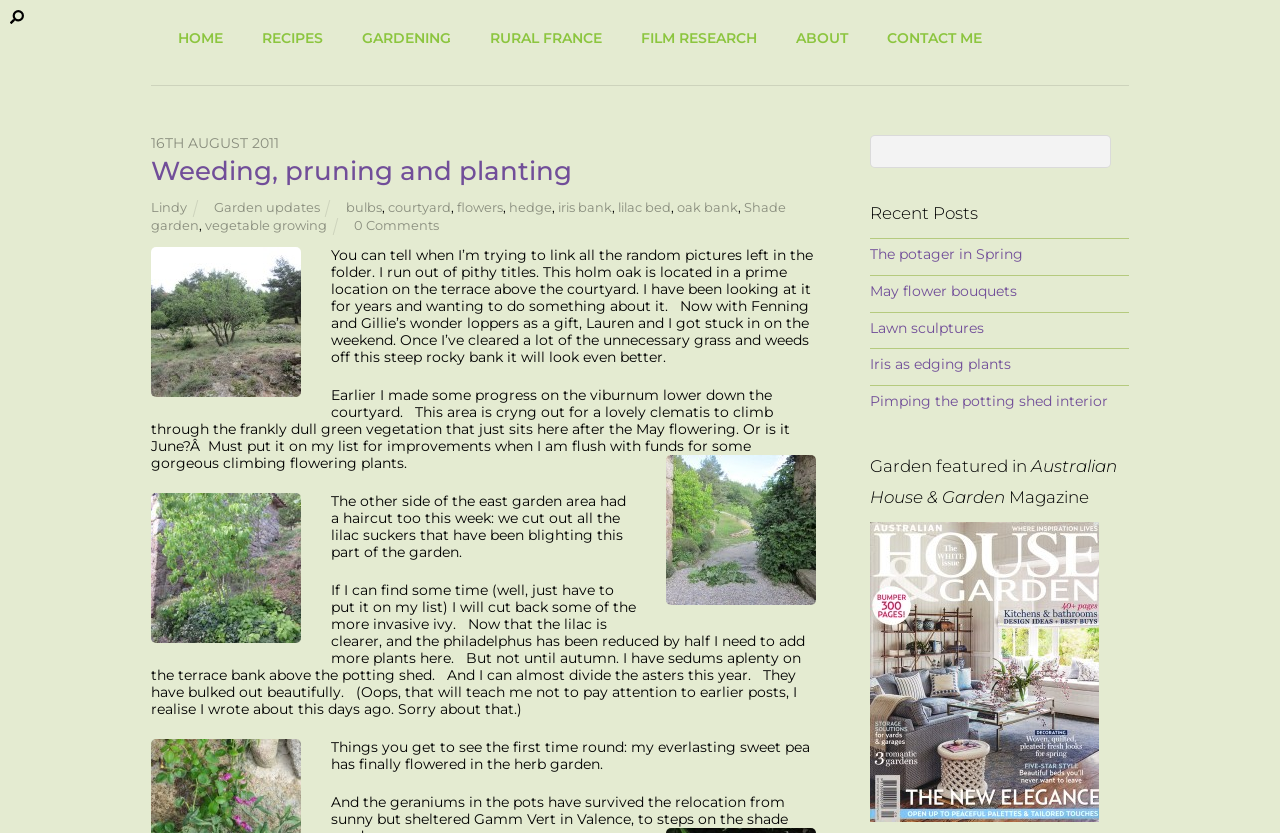Find the bounding box coordinates of the clickable region needed to perform the following instruction: "Click on the 'HOME' link". The coordinates should be provided as four float numbers between 0 and 1, i.e., [left, top, right, bottom].

[0.127, 0.032, 0.186, 0.06]